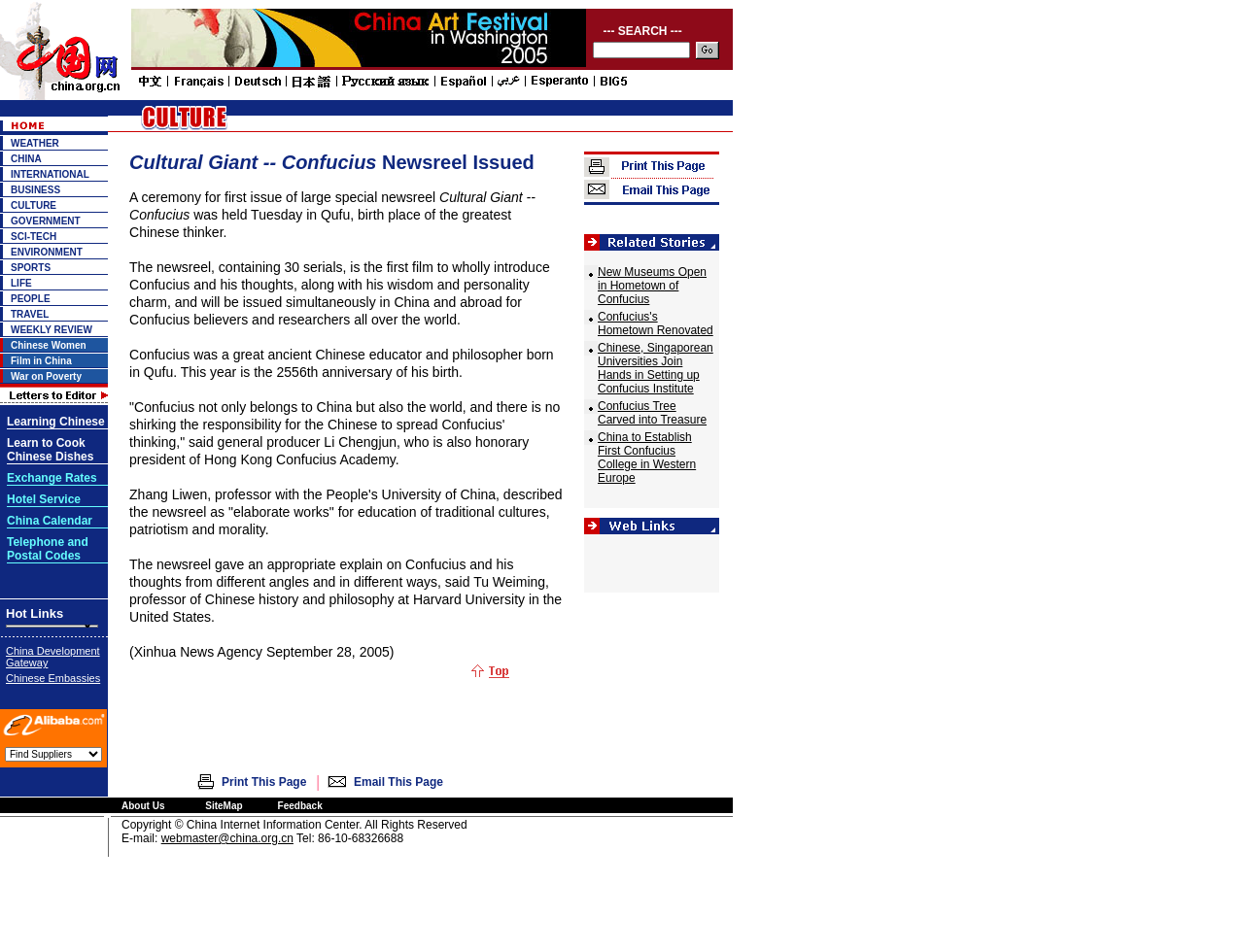Can you find the bounding box coordinates of the area I should click to execute the following instruction: "Enter text in the search box"?

[0.477, 0.043, 0.555, 0.061]